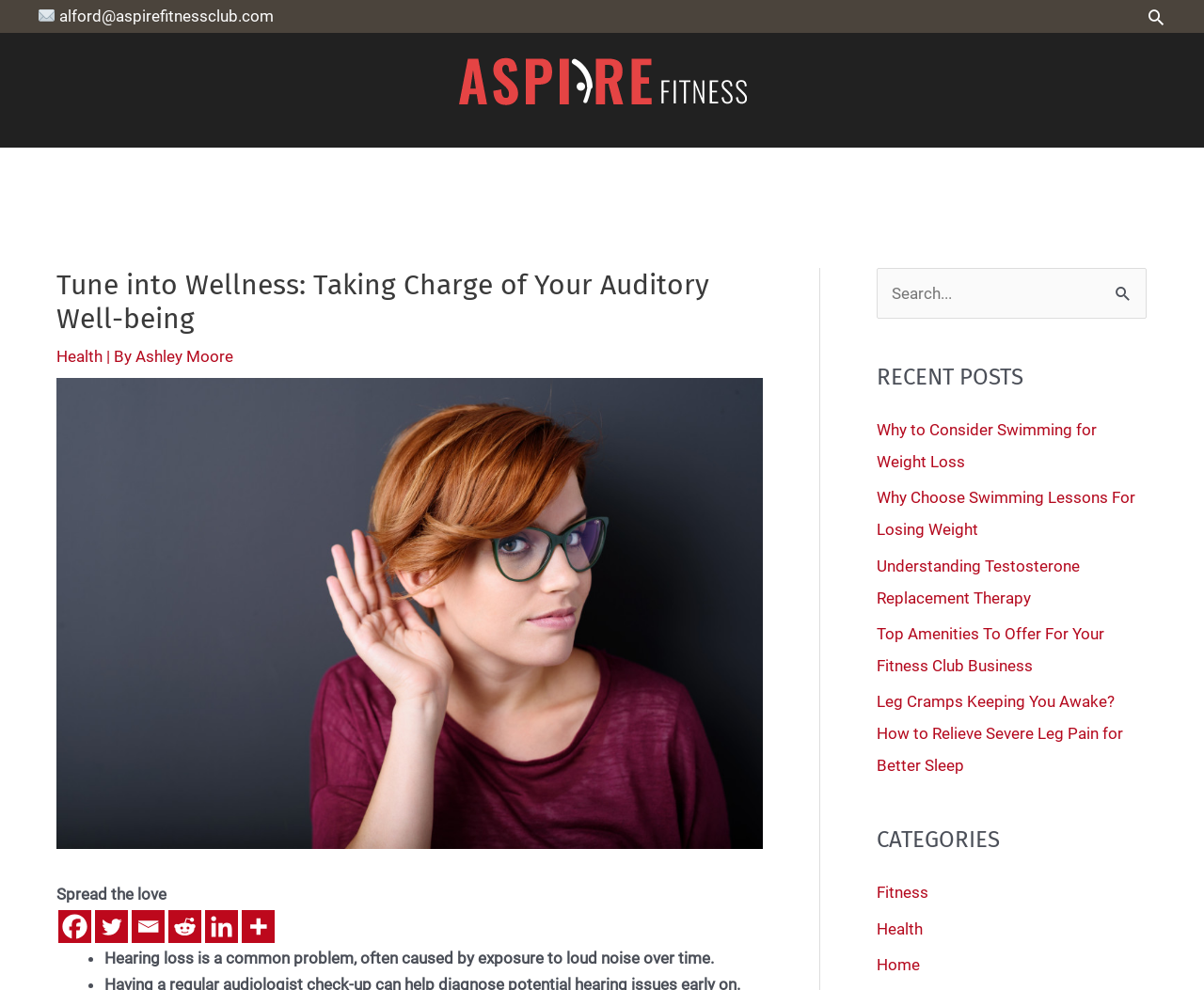Specify the bounding box coordinates of the element's area that should be clicked to execute the given instruction: "Click on the header logo". The coordinates should be four float numbers between 0 and 1, i.e., [left, top, right, bottom].

[0.371, 0.072, 0.629, 0.091]